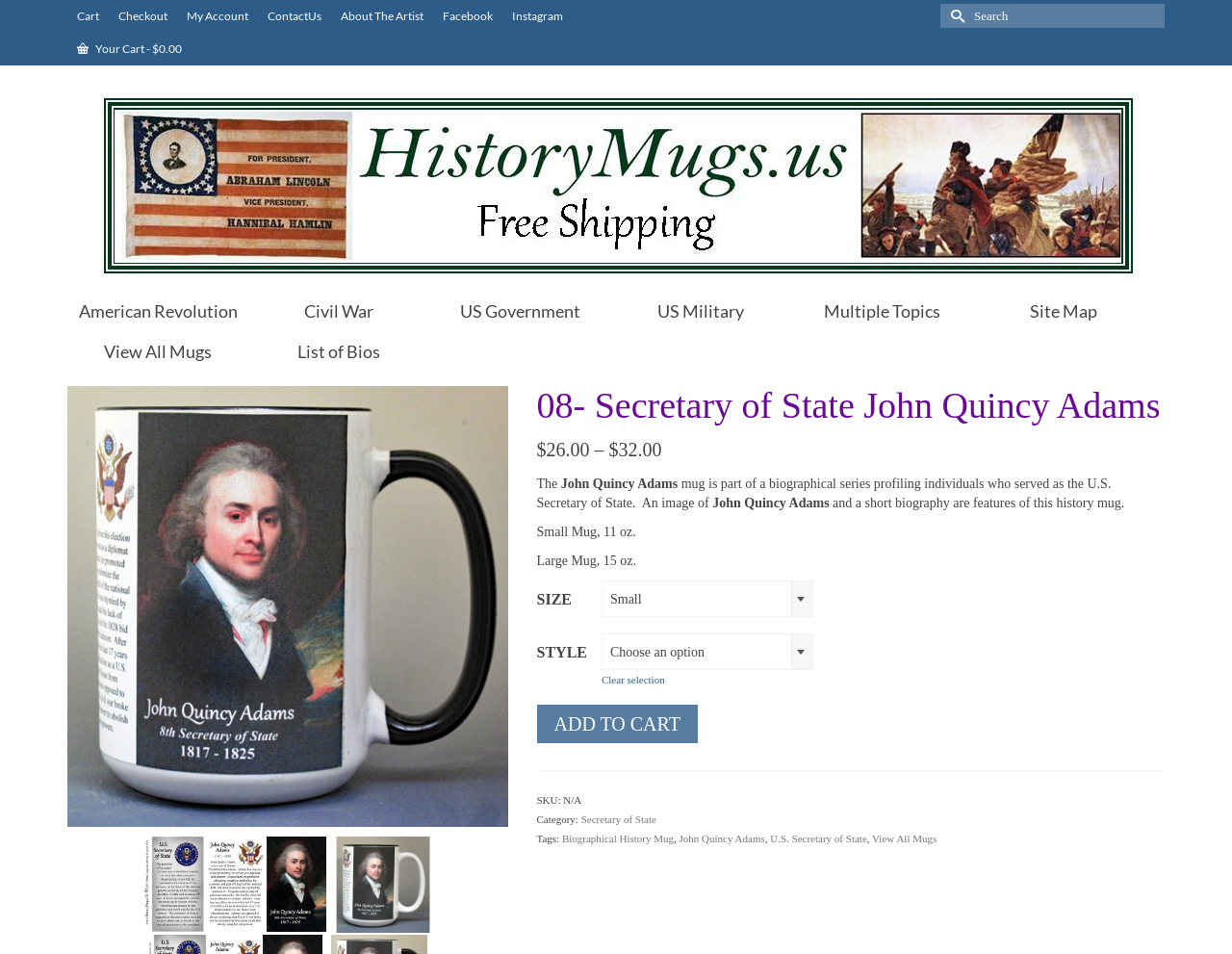Please predict the bounding box coordinates of the element's region where a click is necessary to complete the following instruction: "Search for something". The coordinates should be represented by four float numbers between 0 and 1, i.e., [left, top, right, bottom].

[0.763, 0.004, 0.945, 0.029]